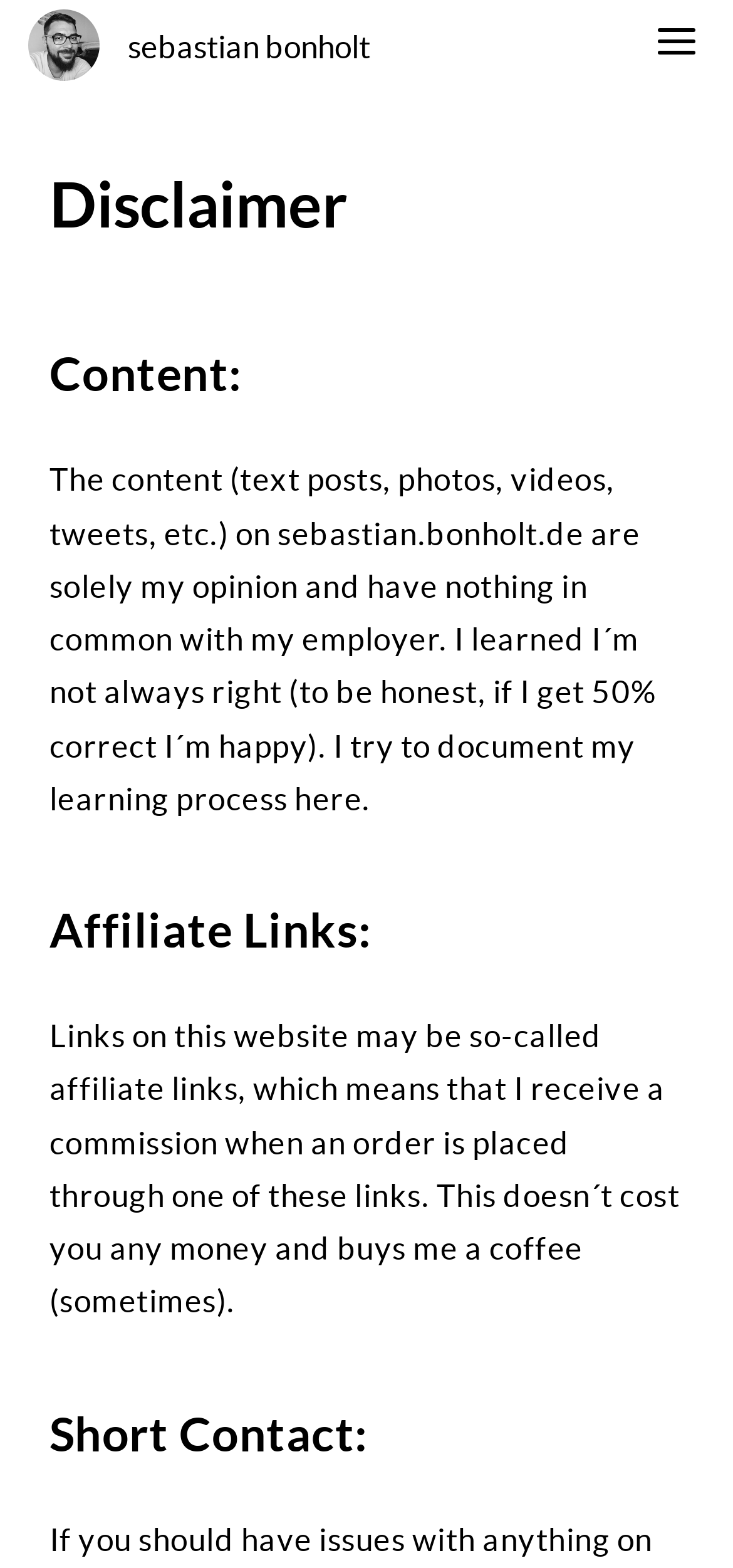Provide the bounding box coordinates in the format (top-left x, top-left y, bottom-right x, bottom-right y). All values are floating point numbers between 0 and 1. Determine the bounding box coordinate of the UI element described as: sebastian bonholt

[0.174, 0.019, 0.505, 0.041]